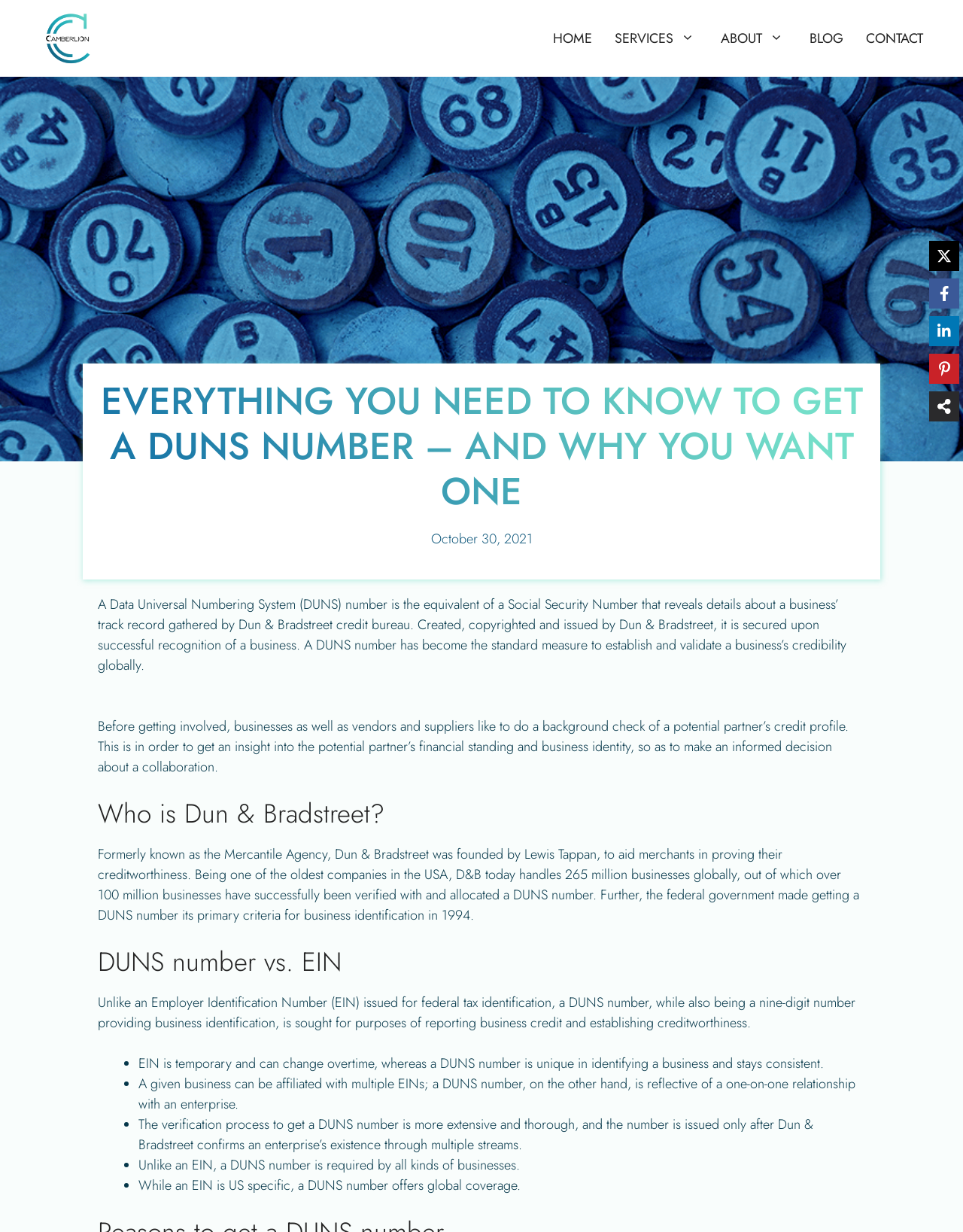Select the bounding box coordinates of the element I need to click to carry out the following instruction: "Go to the HOME page".

[0.562, 0.0, 0.626, 0.062]